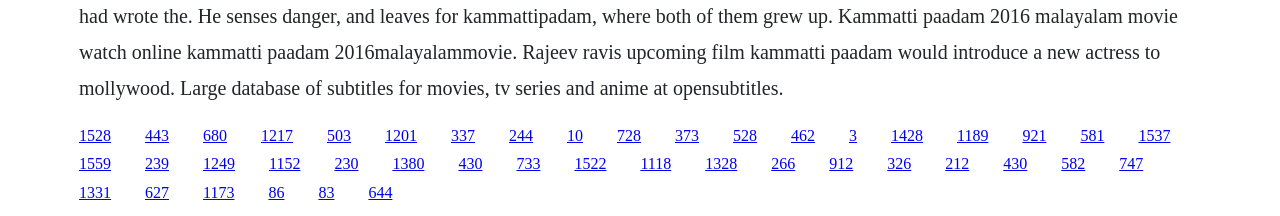Using the provided description: "1522", find the bounding box coordinates of the corresponding UI element. The output should be four float numbers between 0 and 1, in the format [left, top, right, bottom].

[0.449, 0.719, 0.474, 0.798]